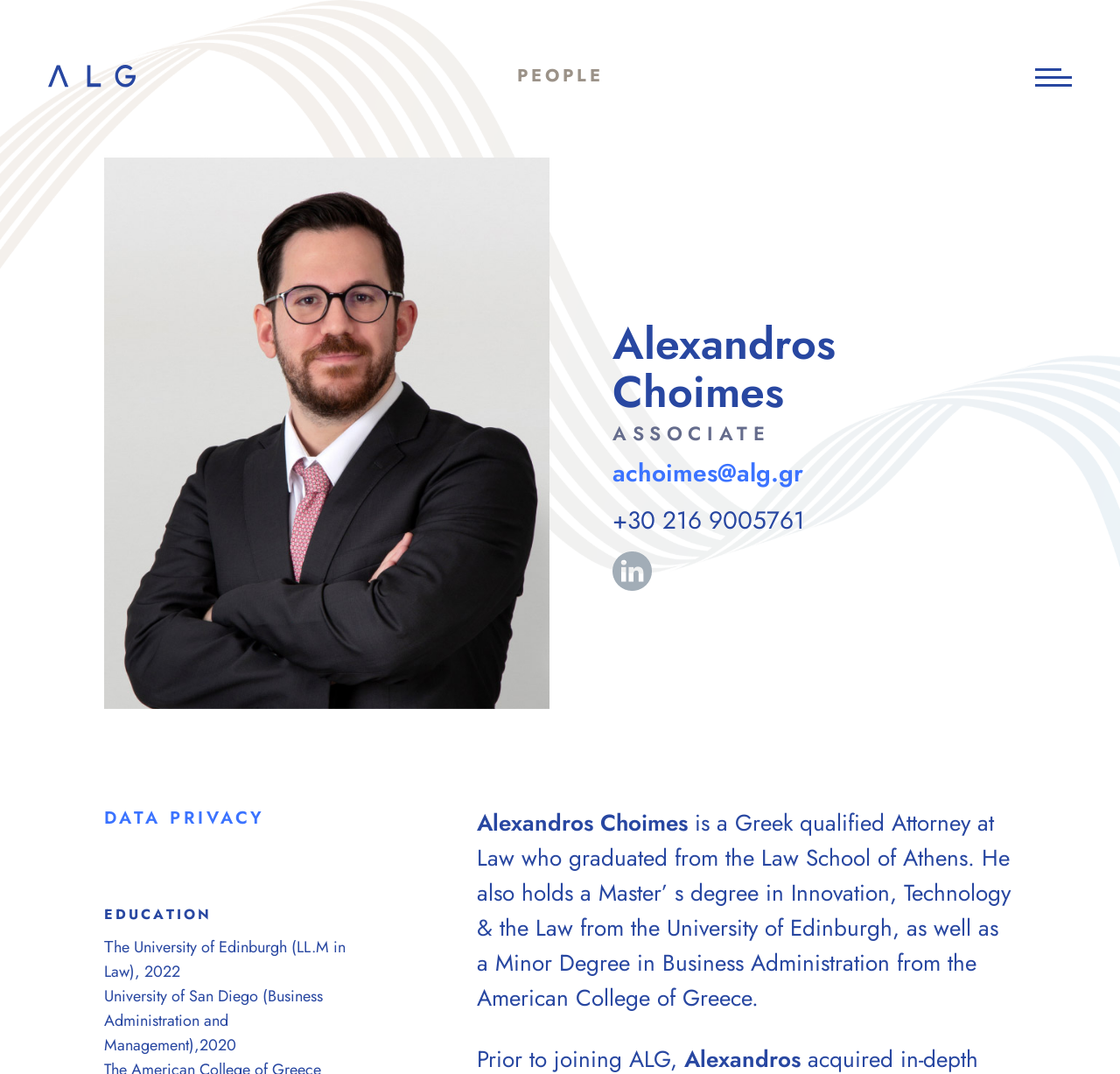Using the webpage screenshot, locate the HTML element that fits the following description and provide its bounding box: "alt="logo-white"".

[0.043, 0.061, 0.121, 0.081]